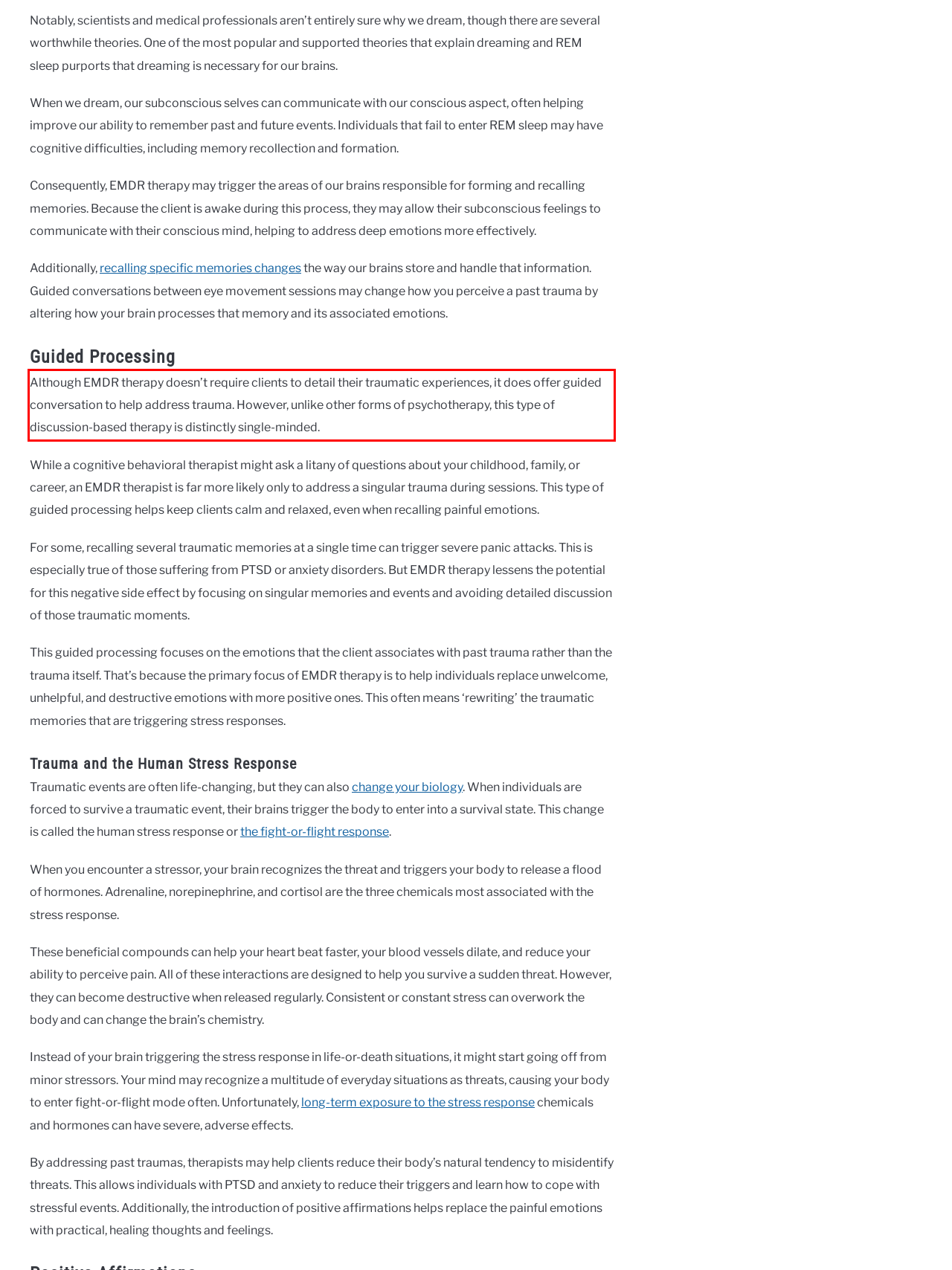You have a screenshot with a red rectangle around a UI element. Recognize and extract the text within this red bounding box using OCR.

Although EMDR therapy doesn’t require clients to detail their traumatic experiences, it does offer guided conversation to help address trauma. However, unlike other forms of psychotherapy, this type of discussion-based therapy is distinctly single-minded.